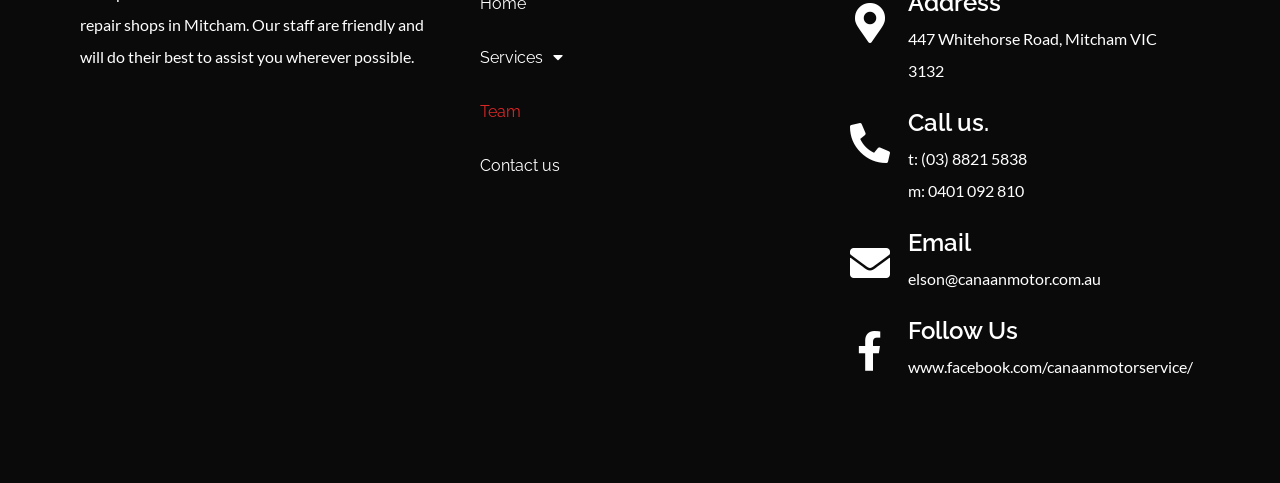Answer the question using only one word or a concise phrase: What is the email address of Canaan Motor Service?

elson@canaanmotor.com.au